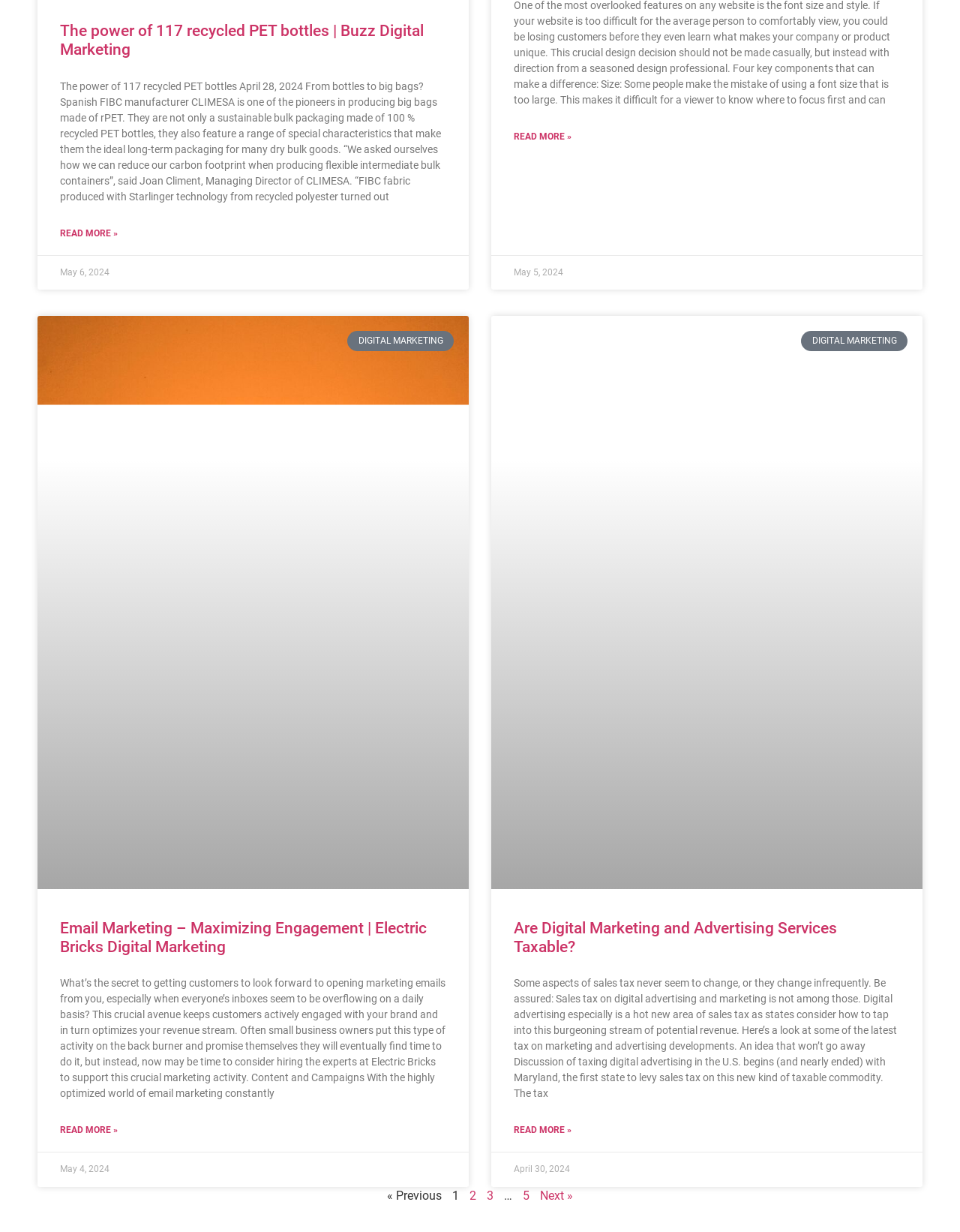Provide the bounding box coordinates of the UI element that matches the description: "Next »".

[0.562, 0.964, 0.597, 0.976]